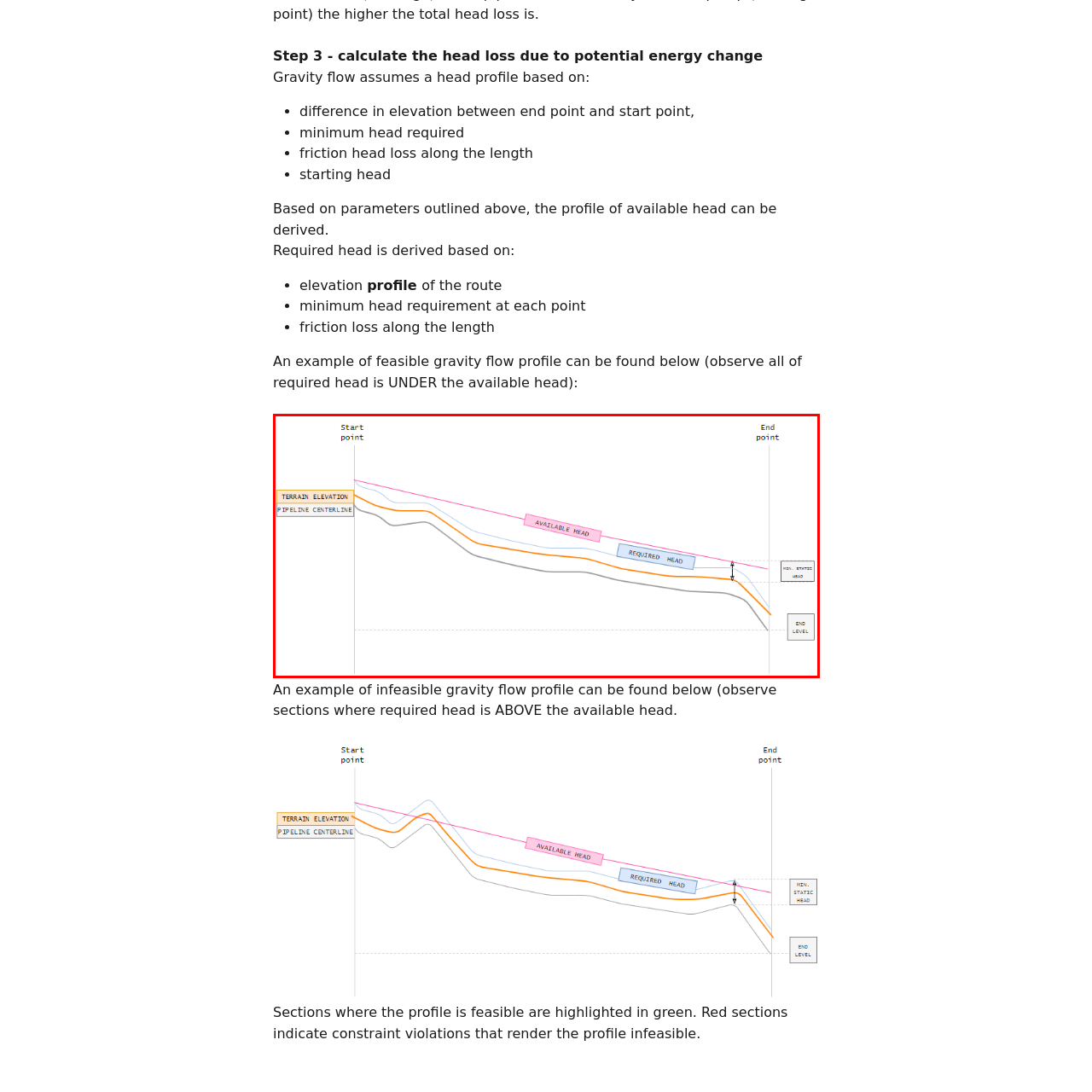What does the available head represent?
Focus on the area within the red boundary in the image and answer the question with one word or a short phrase.

Hydrostatic pressure energy